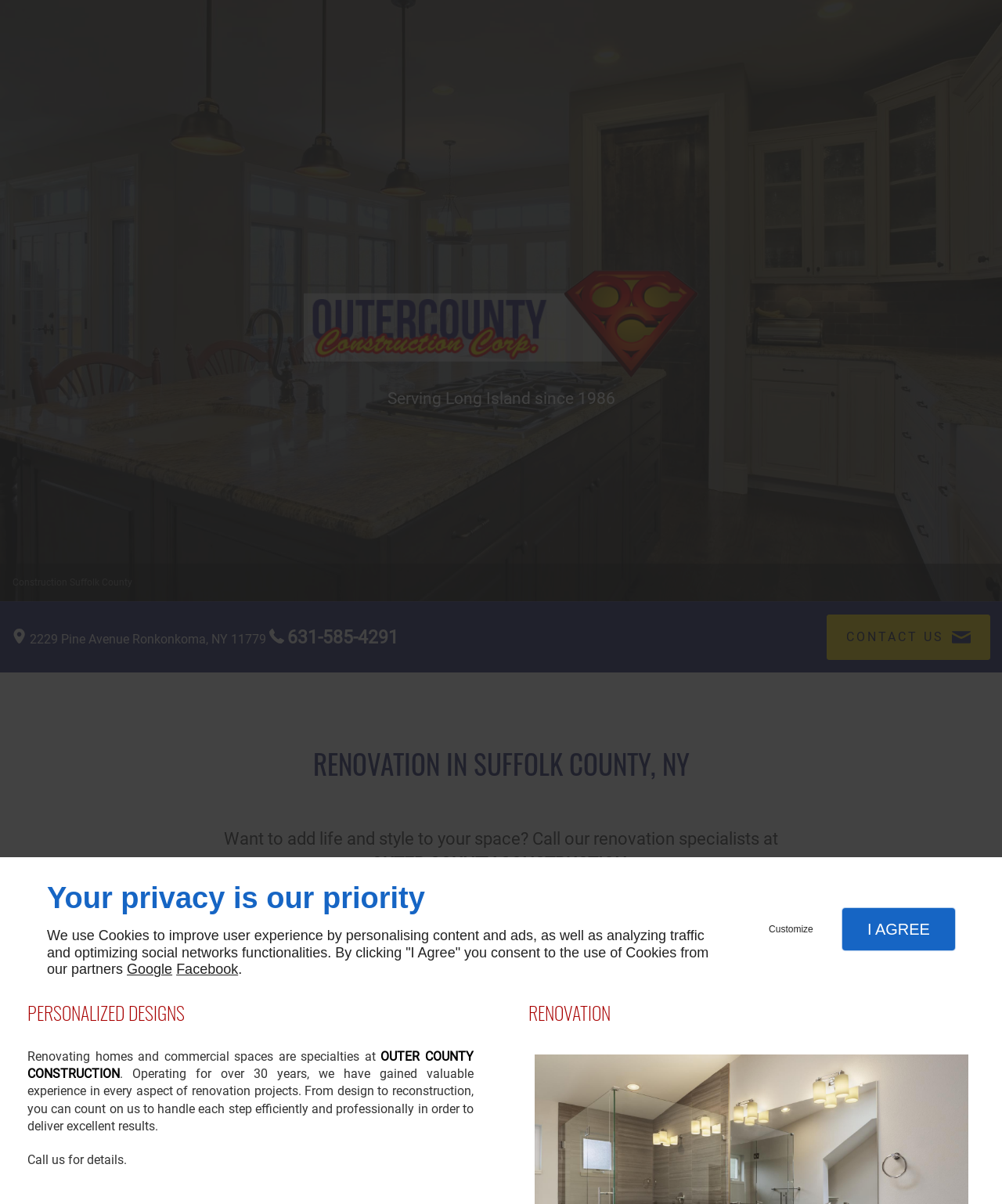Determine the bounding box coordinates of the section to be clicked to follow the instruction: "Call the phone number". The coordinates should be given as four float numbers between 0 and 1, formatted as [left, top, right, bottom].

[0.287, 0.519, 0.398, 0.54]